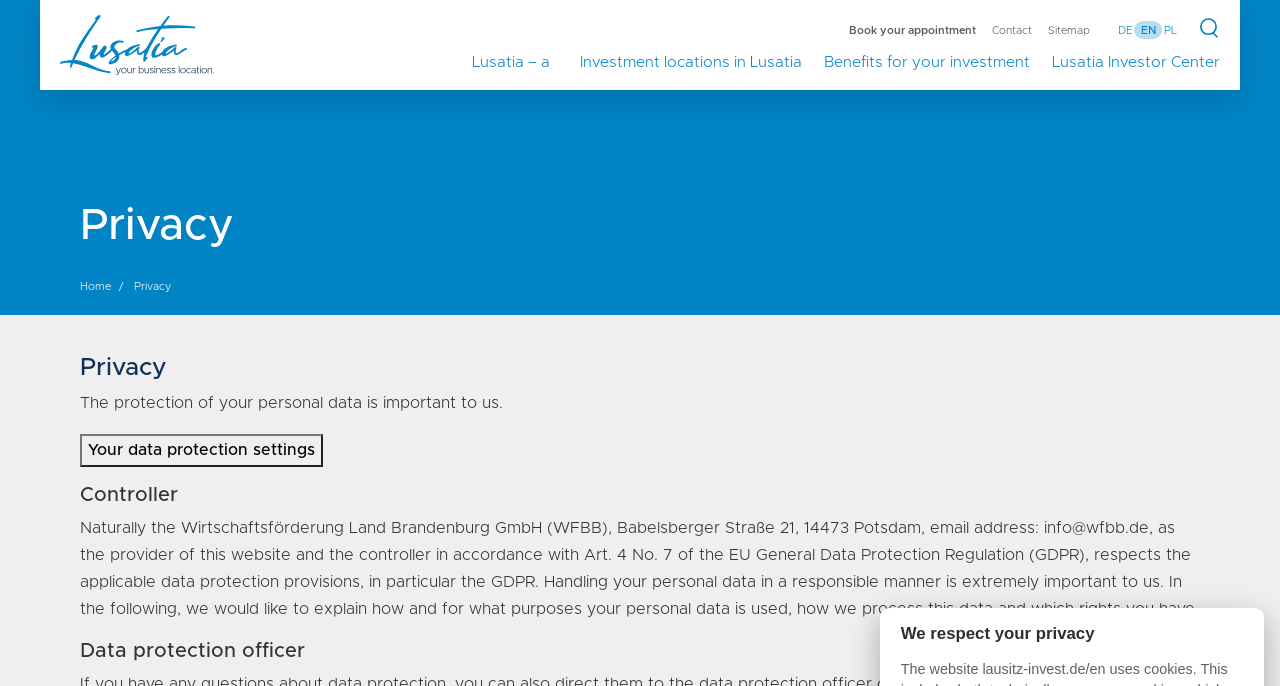Find and provide the bounding box coordinates for the UI element described with: "Lusatia Investor Center".

[0.813, 0.076, 0.953, 0.131]